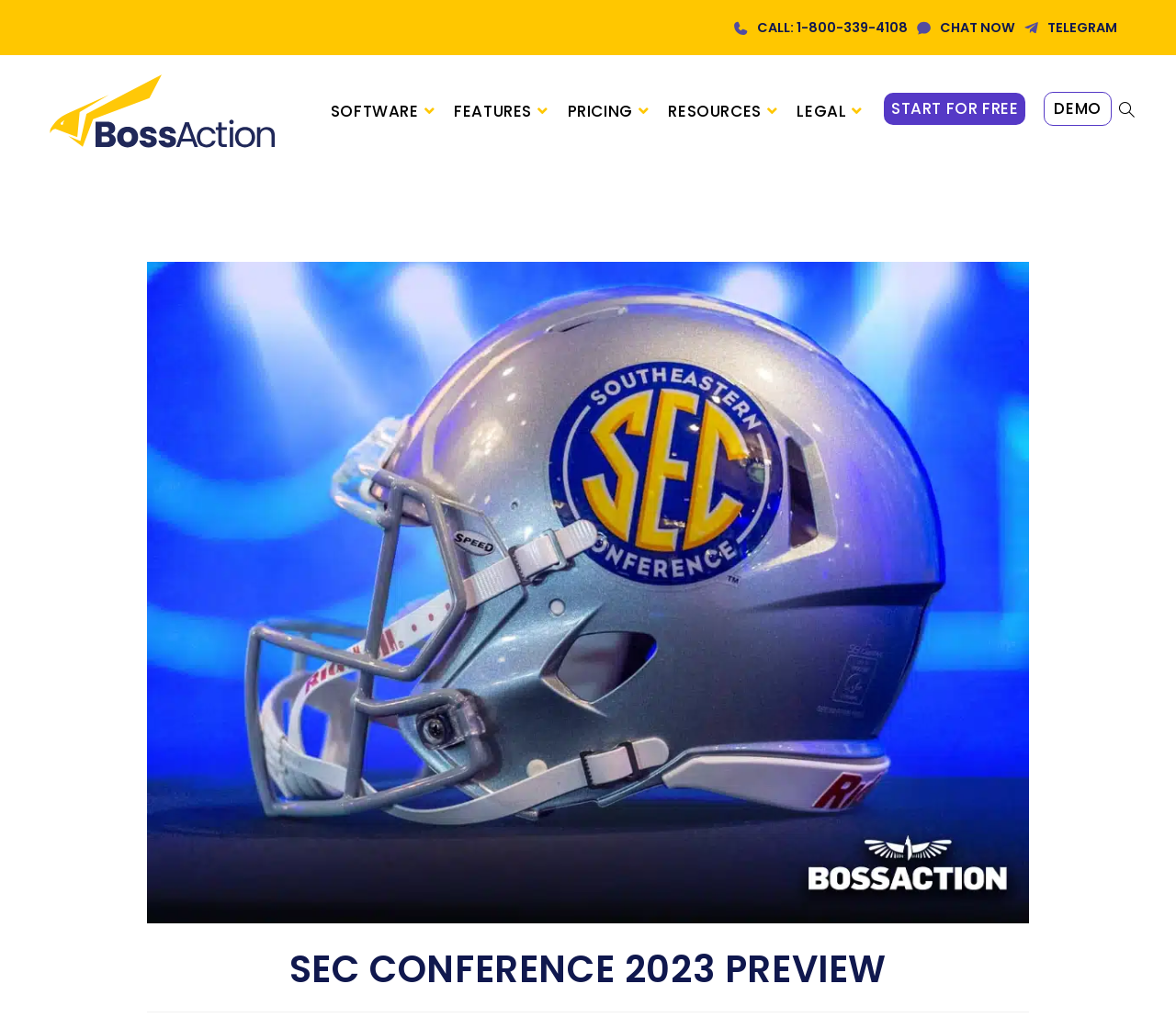For the following element description, predict the bounding box coordinates in the format (top-left x, top-left y, bottom-right x, bottom-right y). All values should be floating point numbers between 0 and 1. Description: CHAT NOW

[0.78, 0.016, 0.863, 0.038]